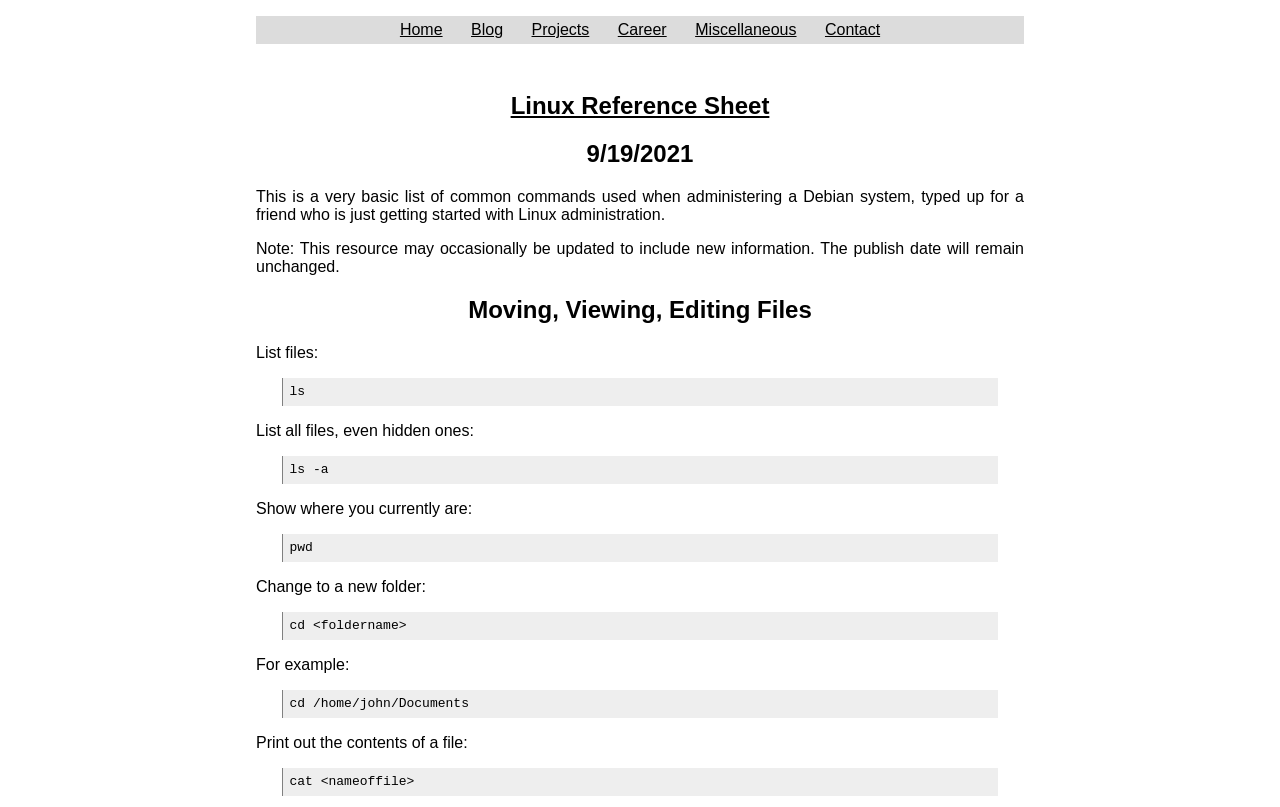What is the command to print out the contents of a file?
Provide a detailed answer to the question, using the image to inform your response.

The command to print out the contents of a file can be determined by looking at the text 'Print out the contents of a file:' followed by the example 'cat <nameoffile>'. This indicates that the 'cat' command is used to print out the contents of a file.